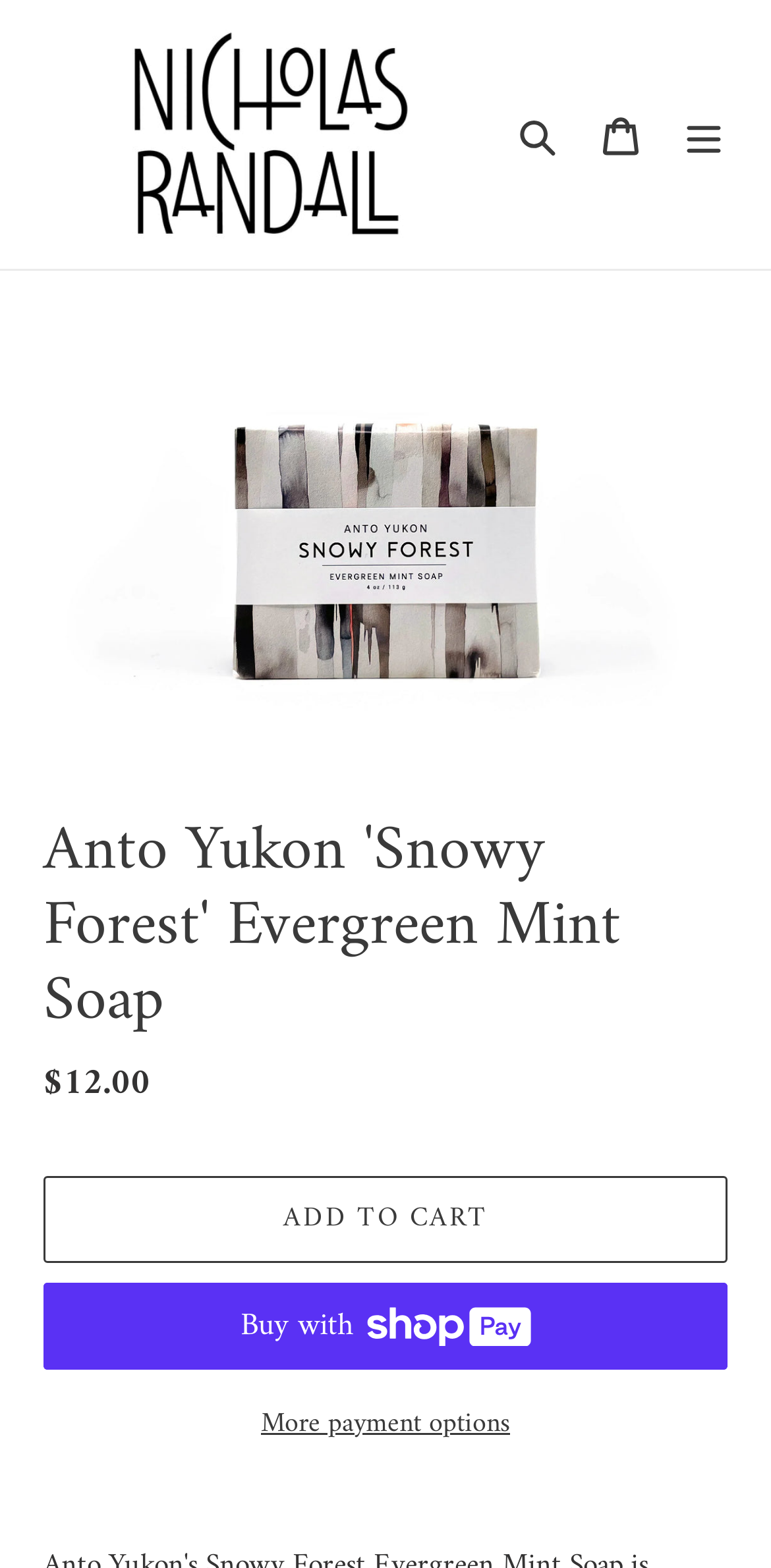Is there a search function on the page?
Kindly answer the question with as much detail as you can.

I found a button labeled 'Search' on the top of the page, which suggests that there is a search function available.